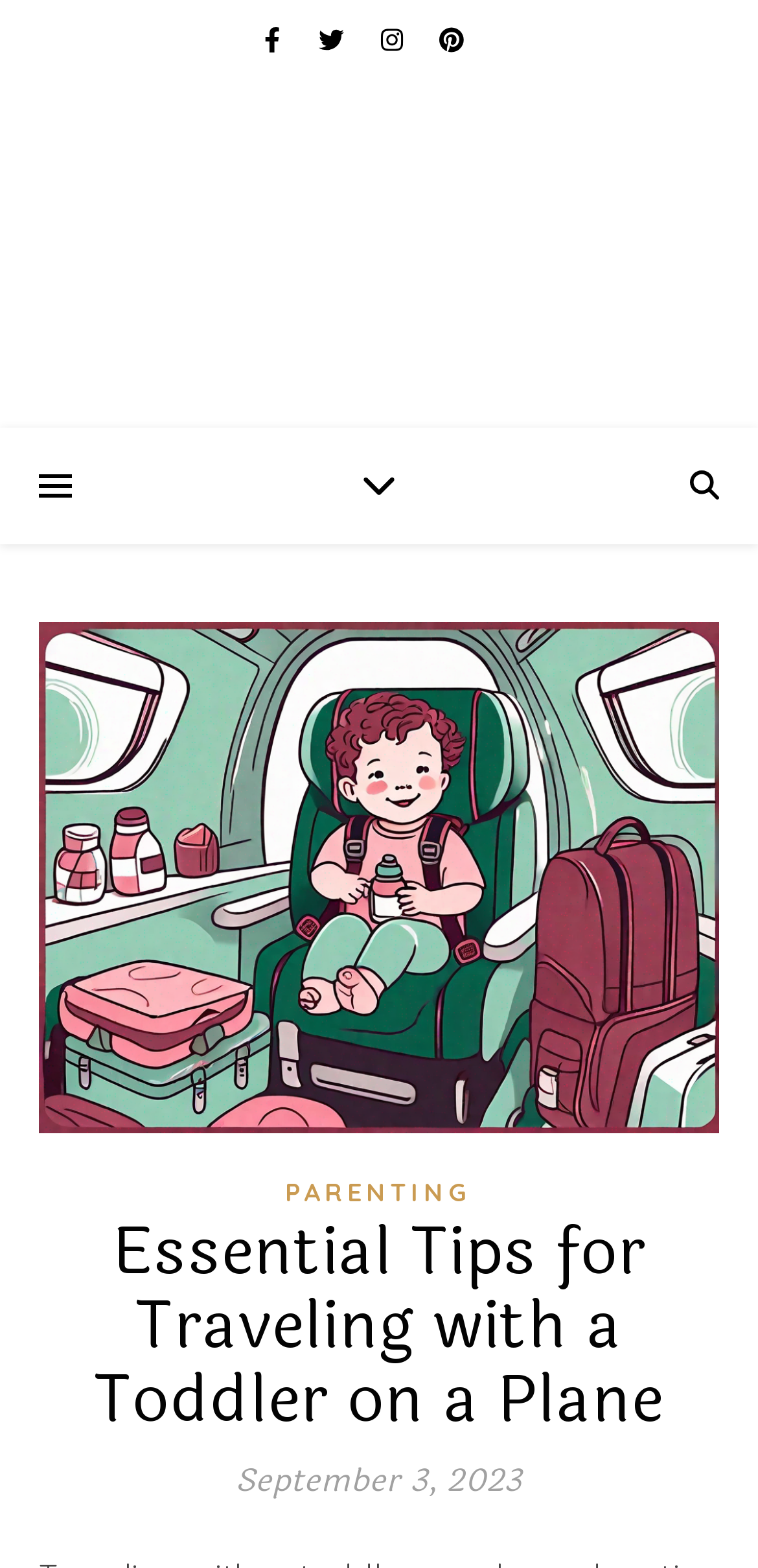Provide a brief response using a word or short phrase to this question:
What is the topic of the article?

Parenting